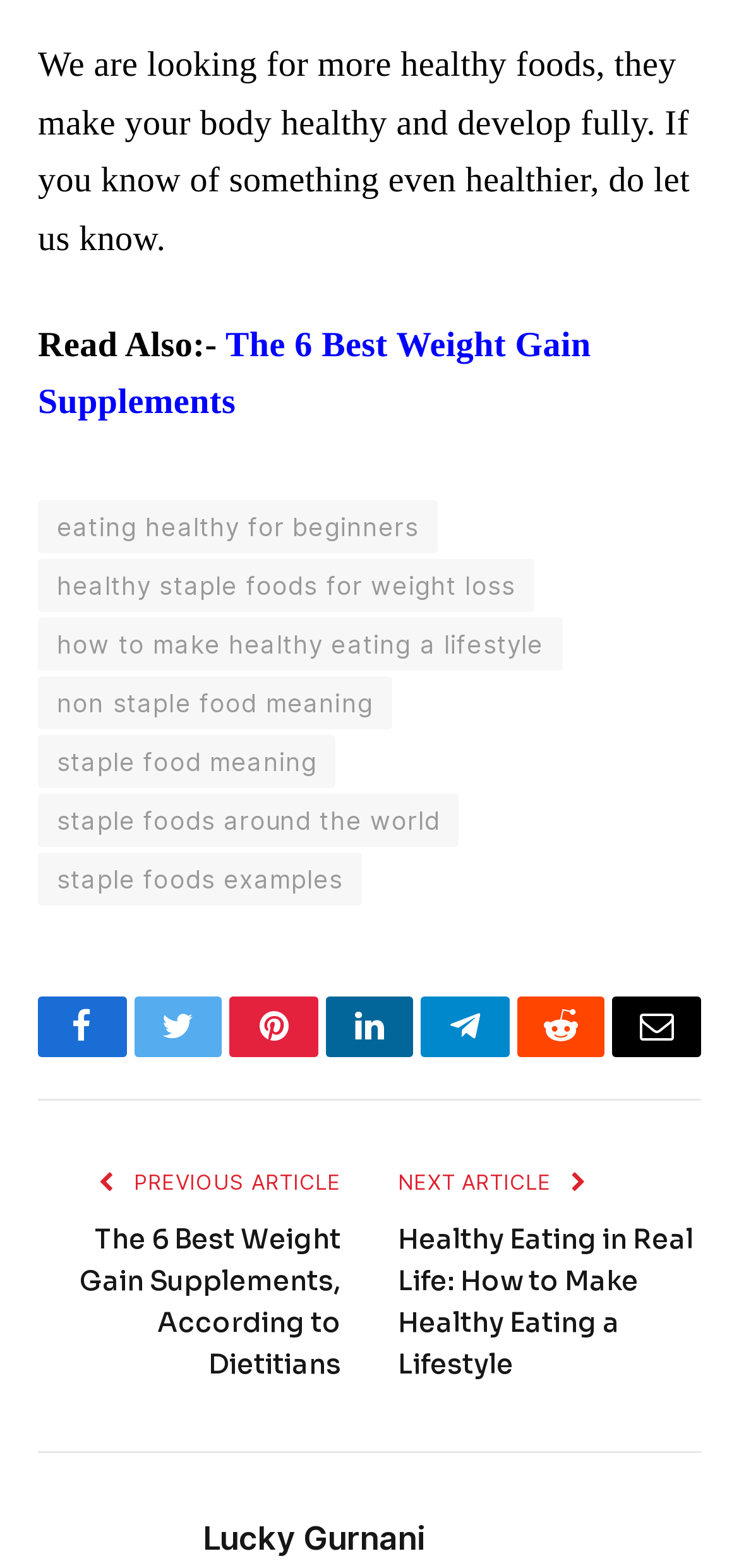Determine the bounding box coordinates for the UI element described. Format the coordinates as (top-left x, top-left y, bottom-right x, bottom-right y) and ensure all values are between 0 and 1. Element description: Reddit

[0.7, 0.636, 0.819, 0.674]